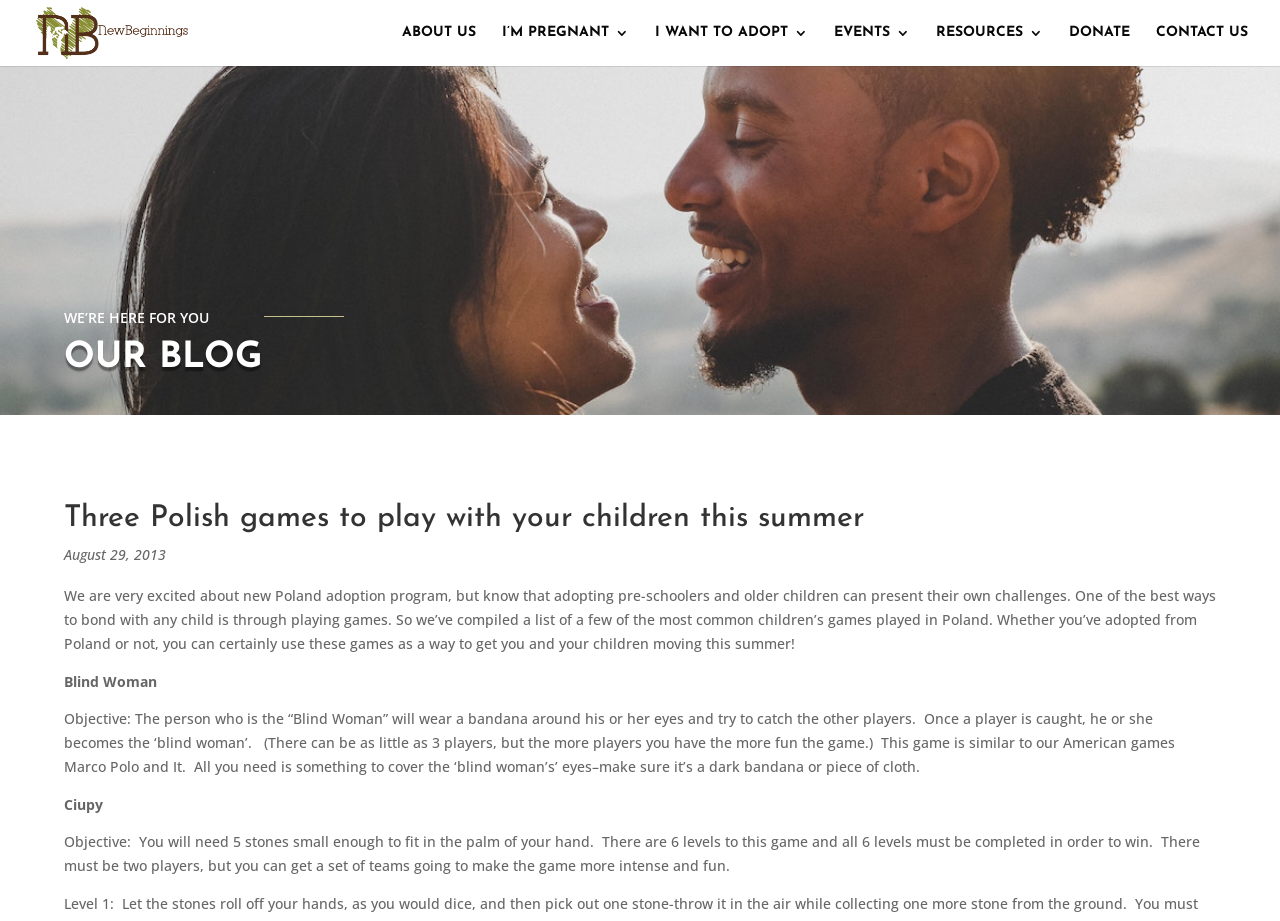Kindly determine the bounding box coordinates for the clickable area to achieve the given instruction: "Click on 'I WANT TO ADOPT'".

[0.512, 0.028, 0.631, 0.072]